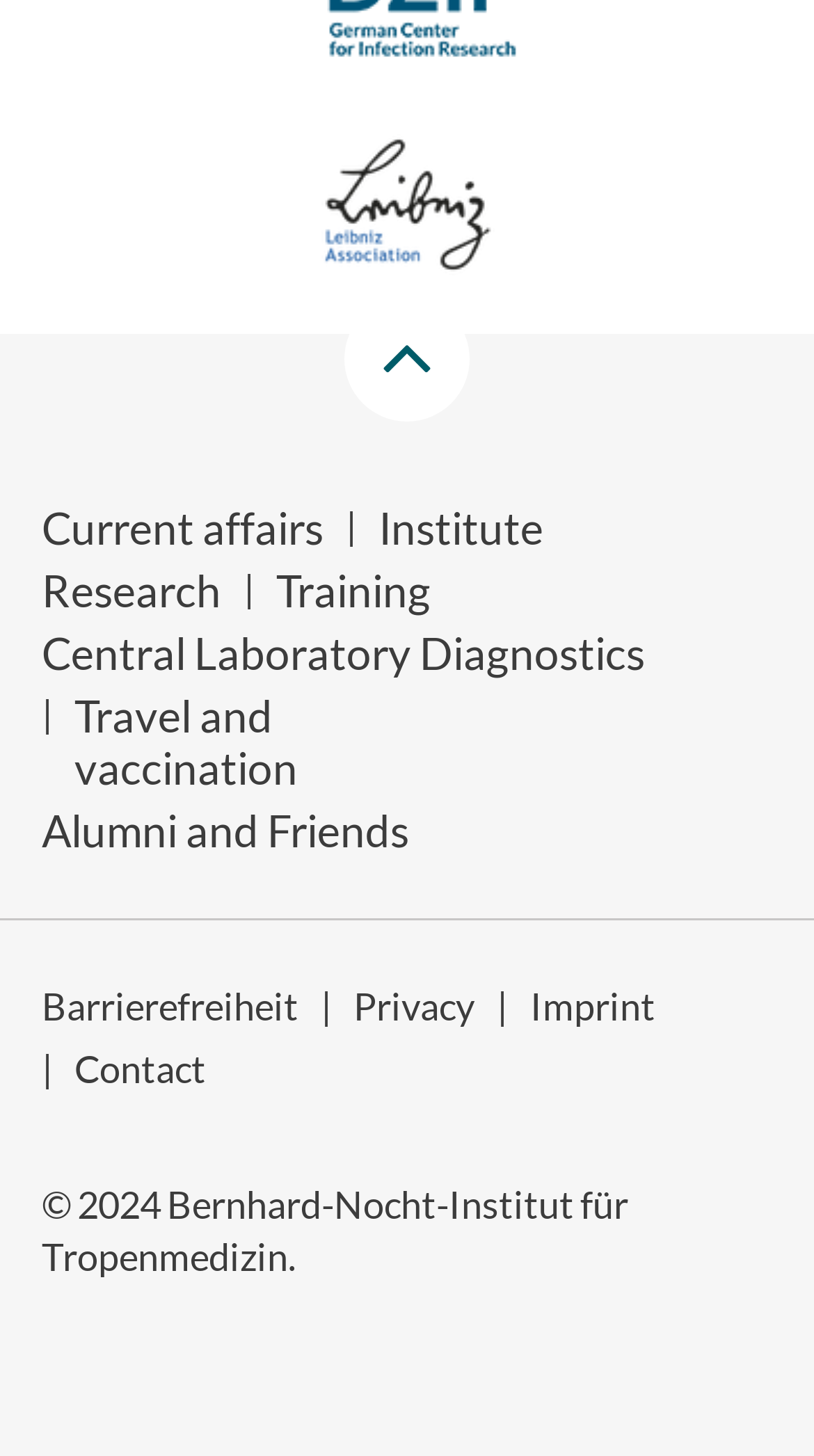How many main navigation links are there?
From the screenshot, supply a one-word or short-phrase answer.

7